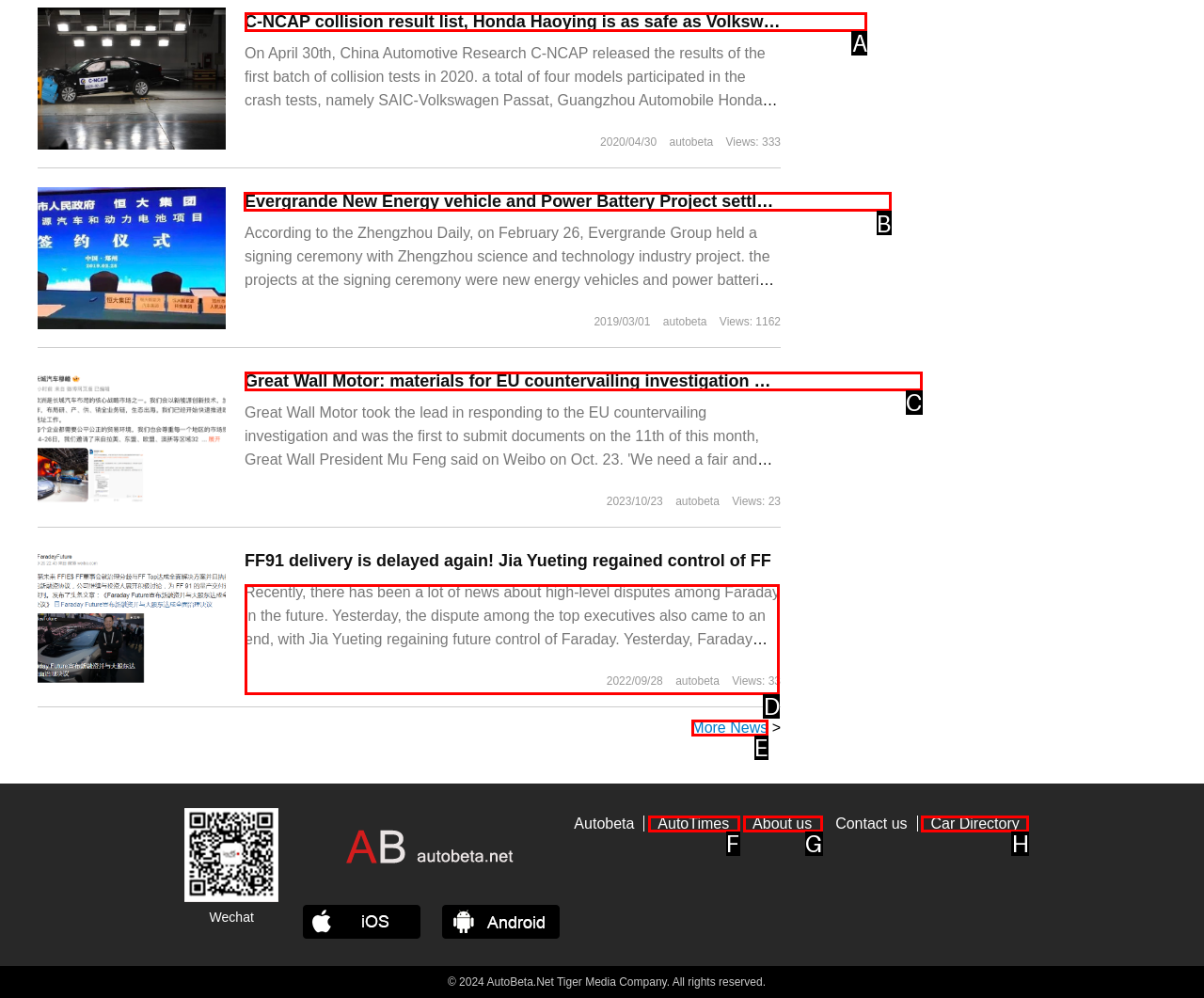Identify the correct UI element to click for this instruction: View the 'Evergrande New Energy vehicle and Power Battery Project settled in Zhengzhou' news
Respond with the appropriate option's letter from the provided choices directly.

B